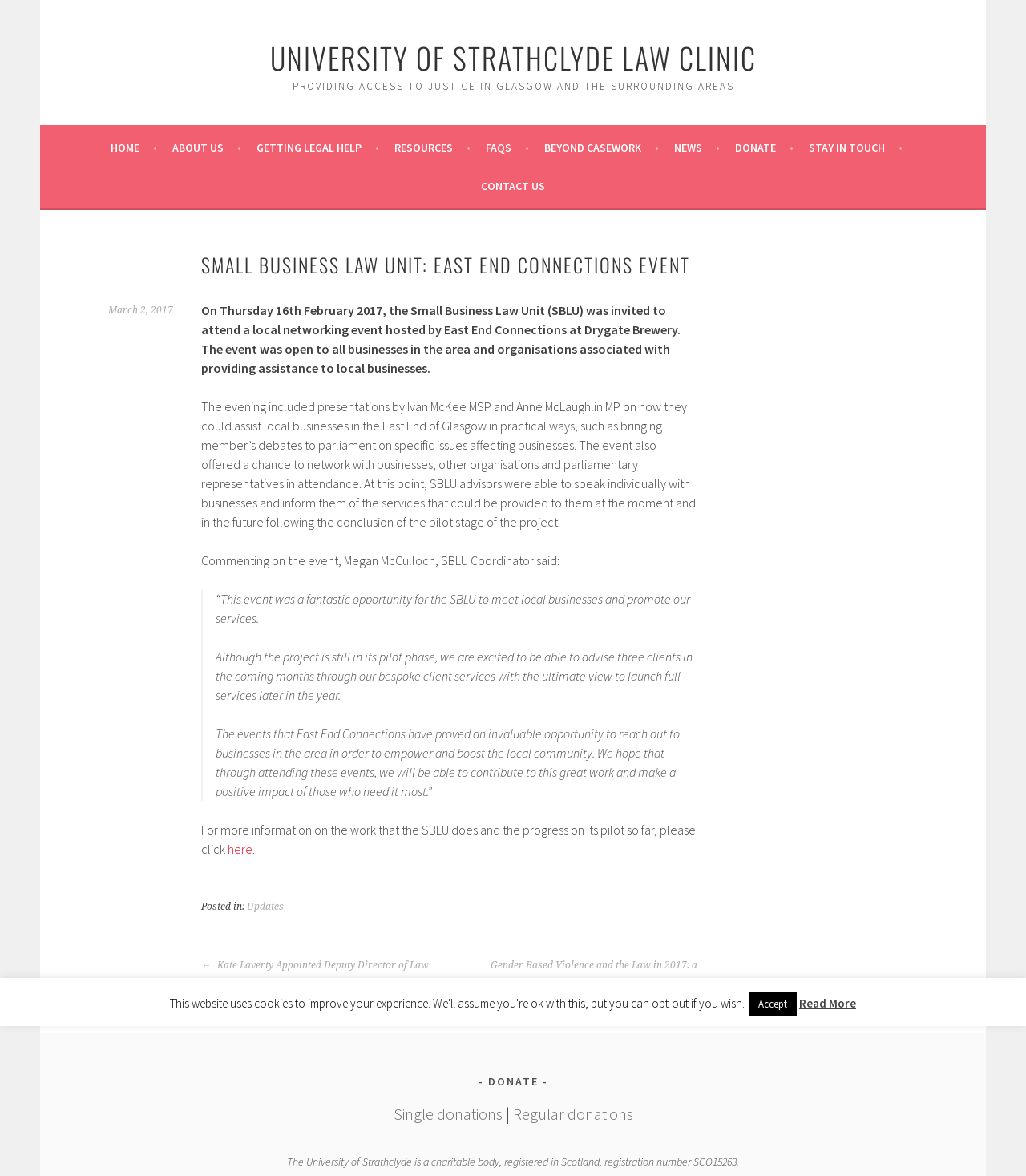What is the purpose of the Small Business Law Unit?
Give a single word or phrase answer based on the content of the image.

To provide access to justice